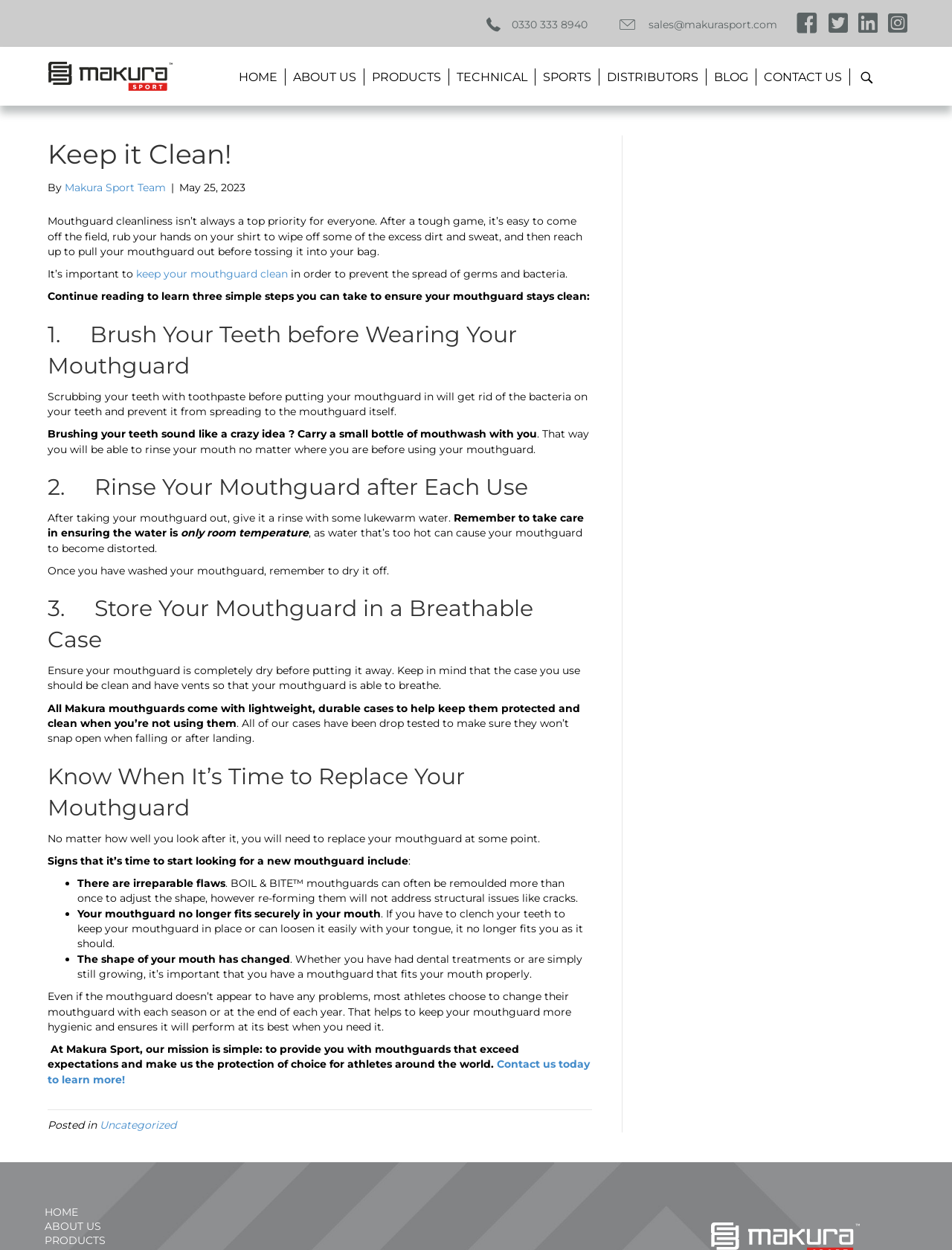What is the purpose of rinsing a mouthguard with lukewarm water?
Answer the question based on the image using a single word or a brief phrase.

To prevent distortion